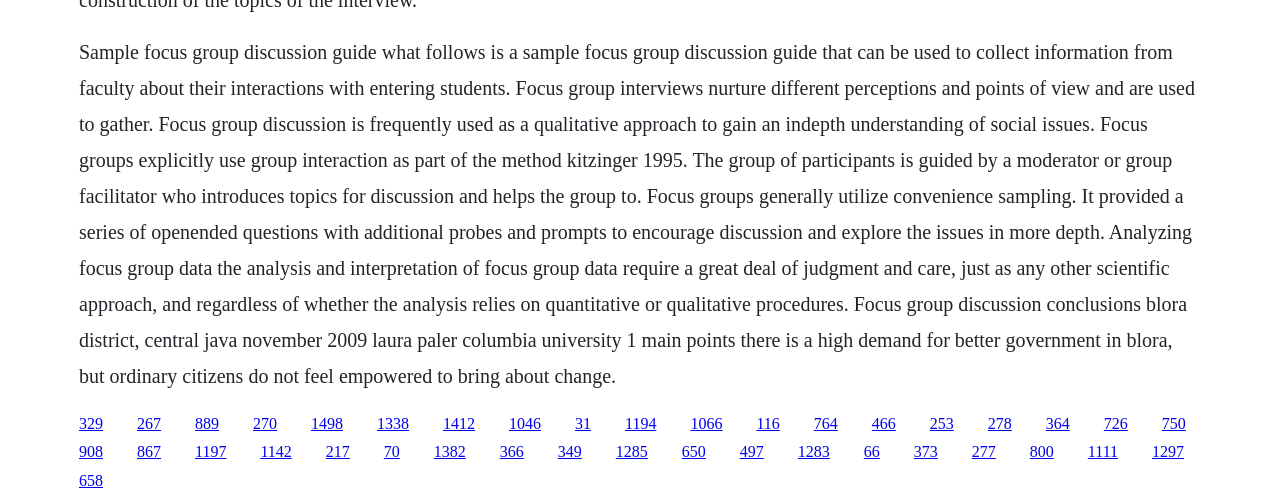Could you highlight the region that needs to be clicked to execute the instruction: "Click the link to learn about focus group discussion guide"?

[0.062, 0.823, 0.08, 0.856]